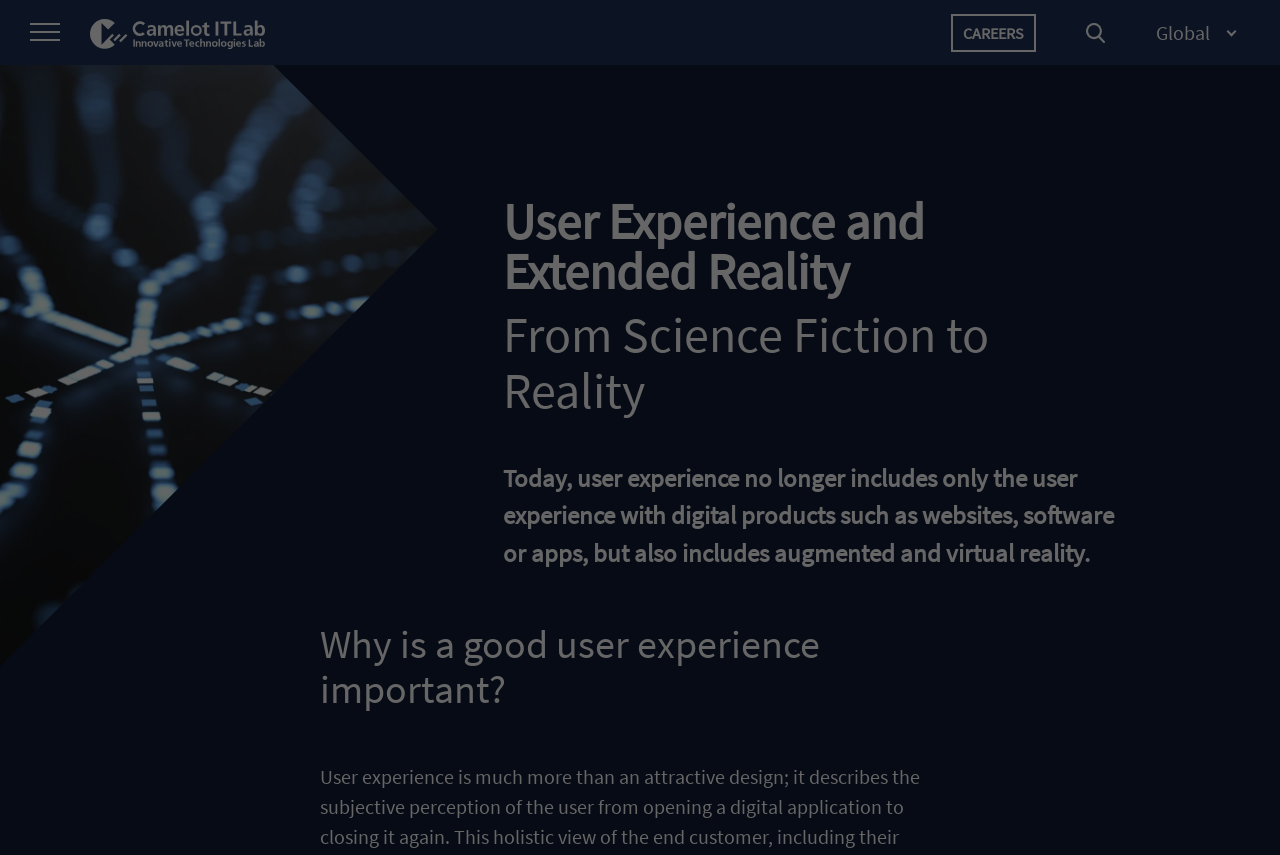Provide a brief response to the question below using a single word or phrase: 
What is the second heading on the webpage?

From Science Fiction to Reality